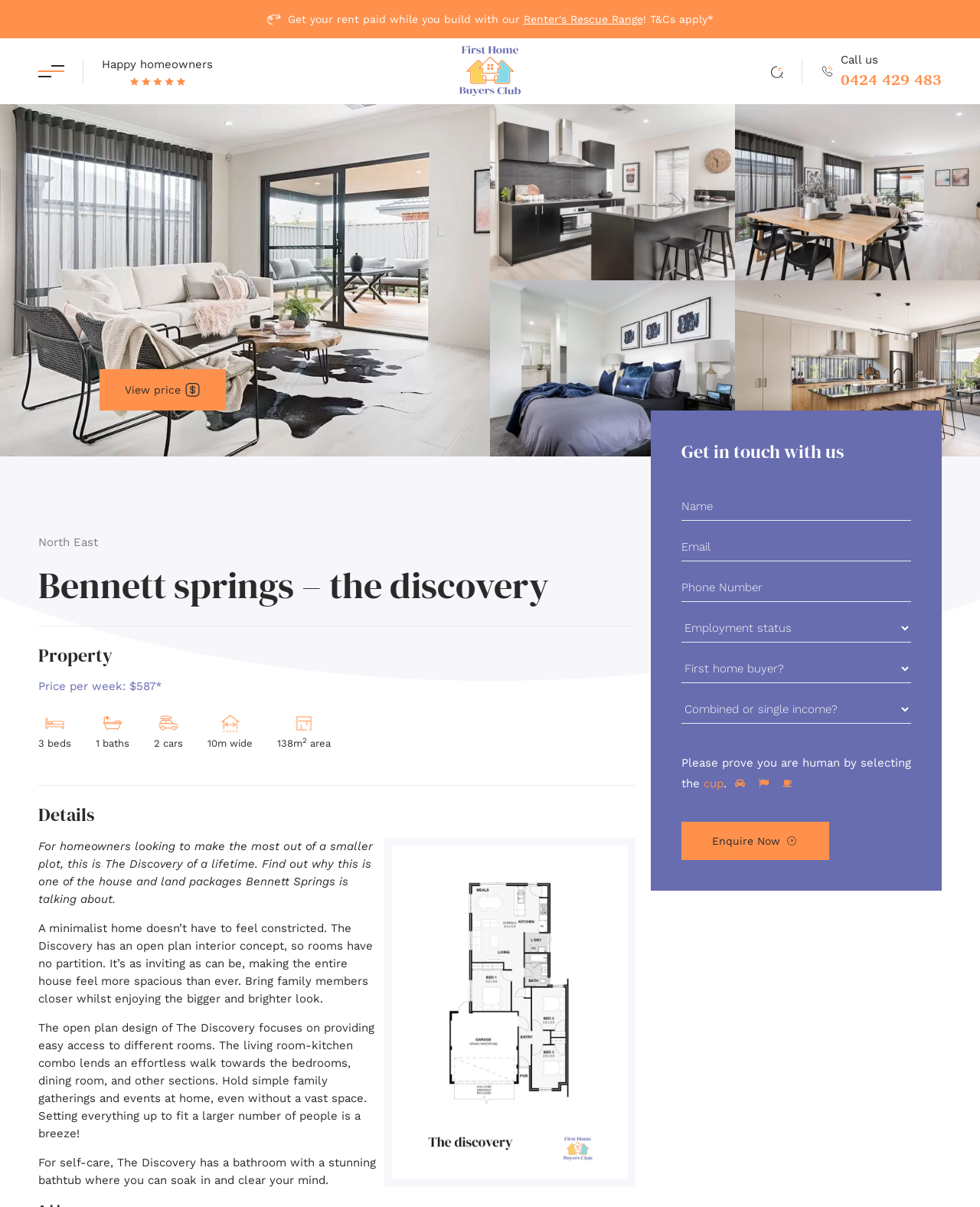Locate the bounding box coordinates of the clickable area to execute the instruction: "View price". Provide the coordinates as four float numbers between 0 and 1, represented as [left, top, right, bottom].

[0.127, 0.318, 0.184, 0.328]